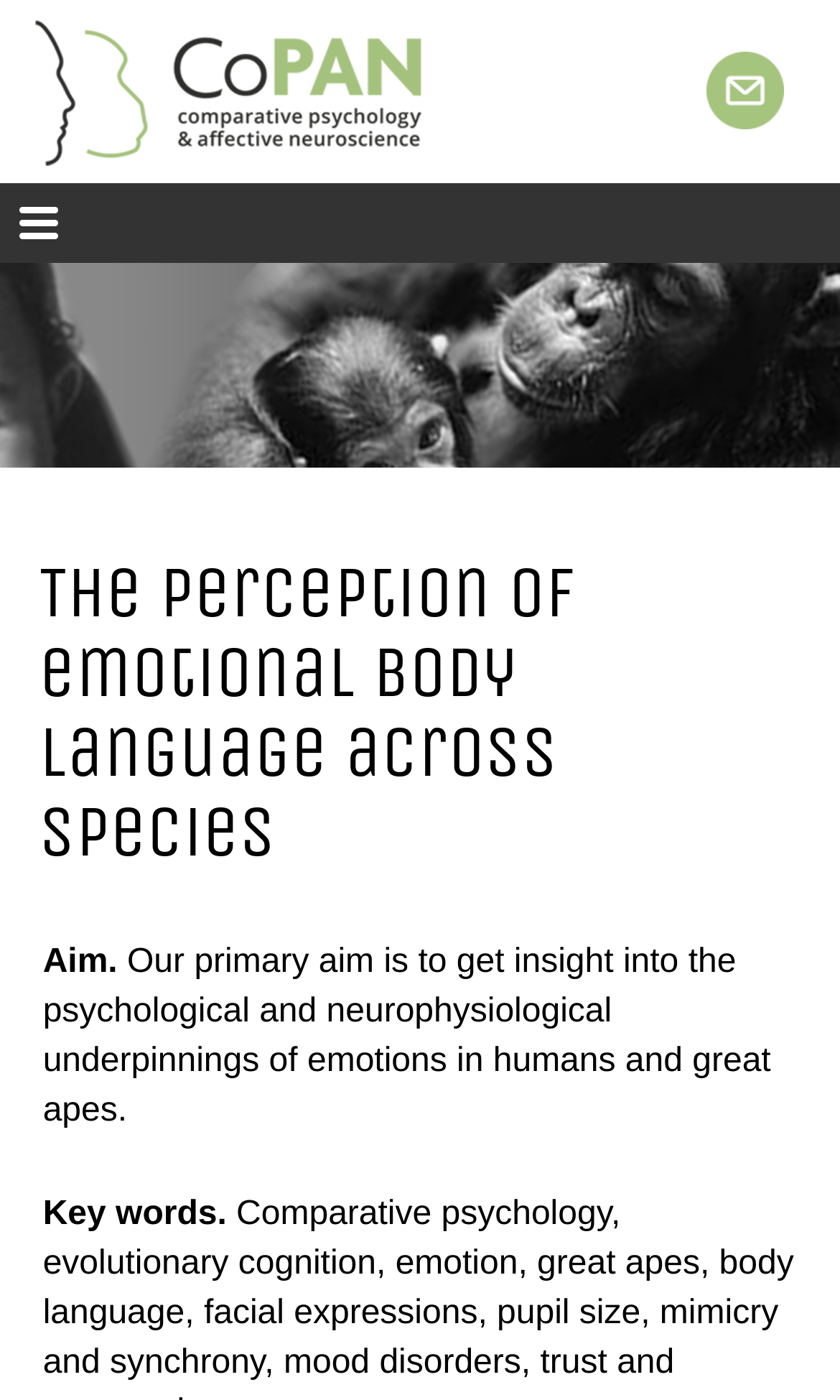What is the main subject of study?
Carefully analyze the image and provide a thorough answer to the question.

By analyzing the webpage content, it can be inferred that the main subject of study is humans and great apes, as mentioned in the text 'Our primary aim is to get insight into the psychological and neurophysiological underpinnings of emotions in humans and great apes.'